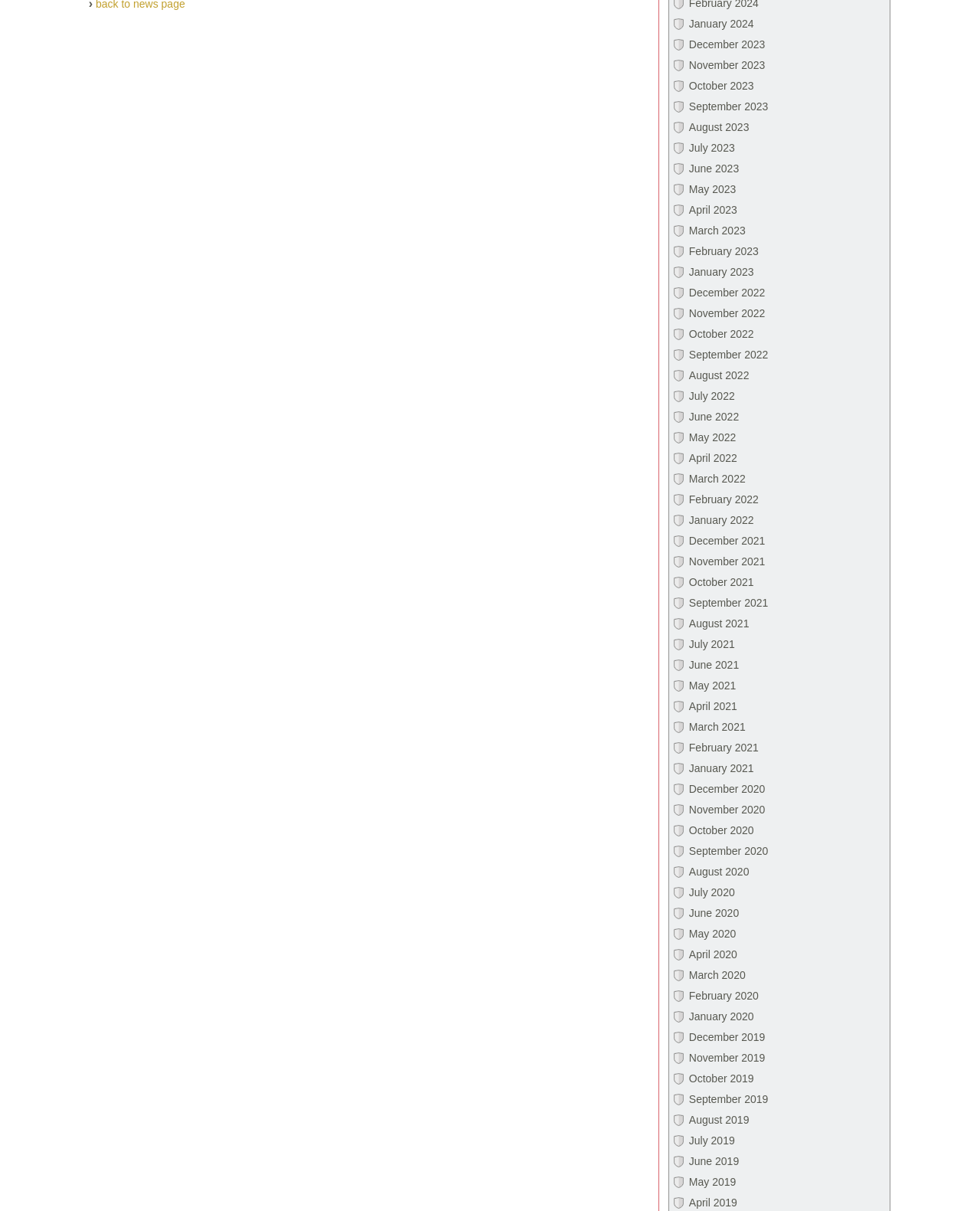Using the provided element description: "July 2023", determine the bounding box coordinates of the corresponding UI element in the screenshot.

[0.703, 0.117, 0.75, 0.127]